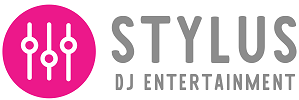Answer the question briefly using a single word or phrase: 
How many stylized sliders are in the logo?

Three